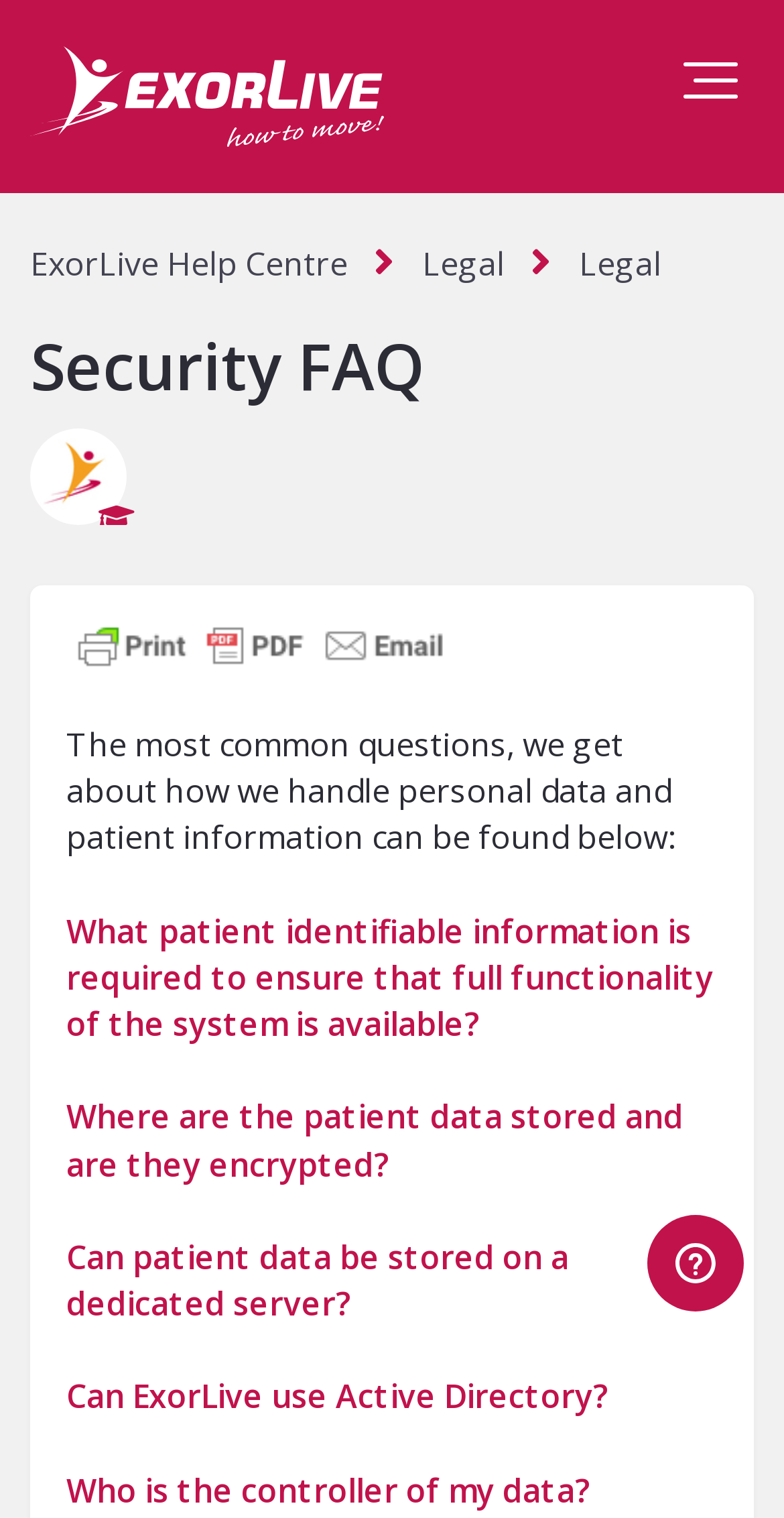What is the main topic of this webpage?
Relying on the image, give a concise answer in one word or a brief phrase.

Security FAQ